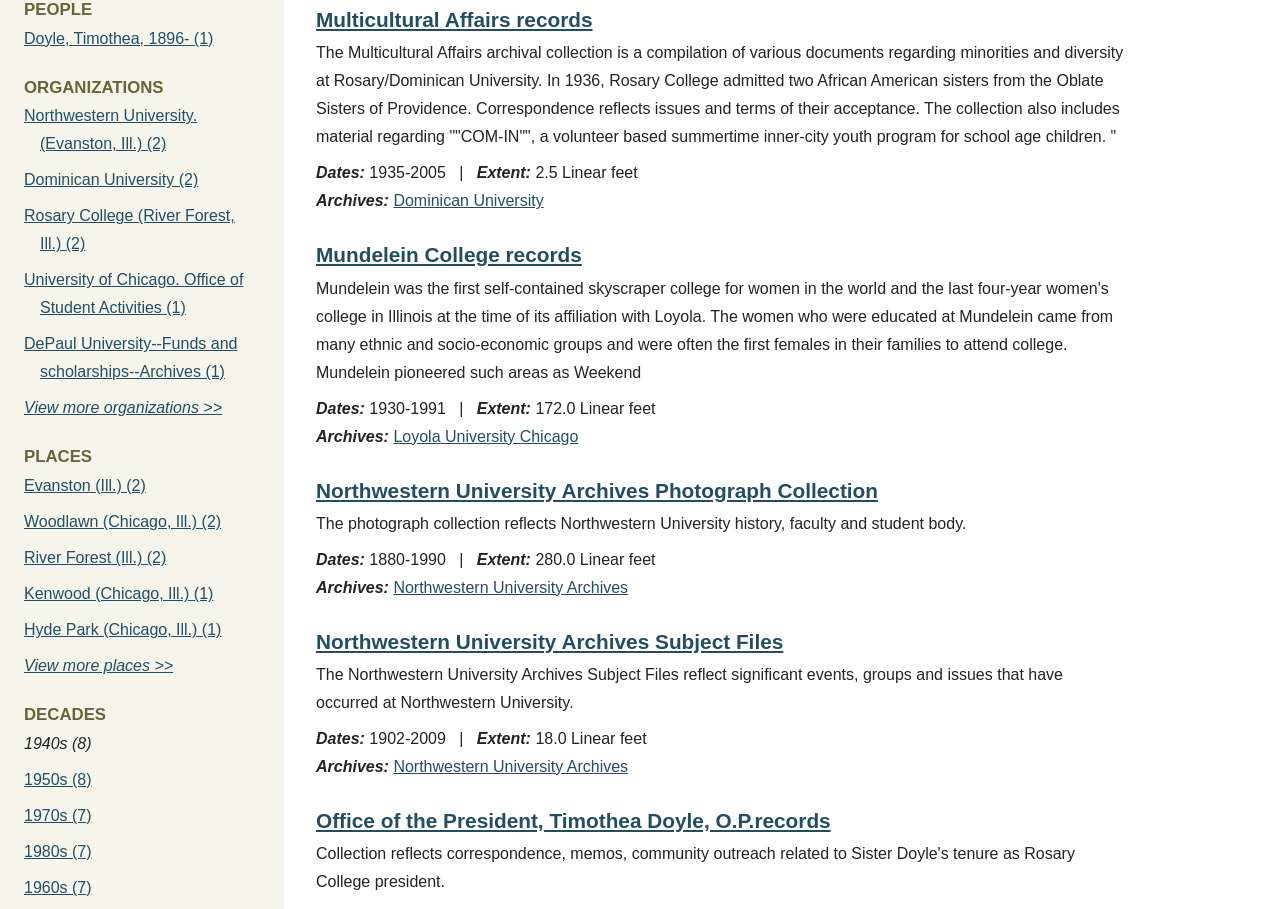Given the description of the UI element: "Patients", predict the bounding box coordinates in the form of [left, top, right, bottom], with each value being a float between 0 and 1.

None